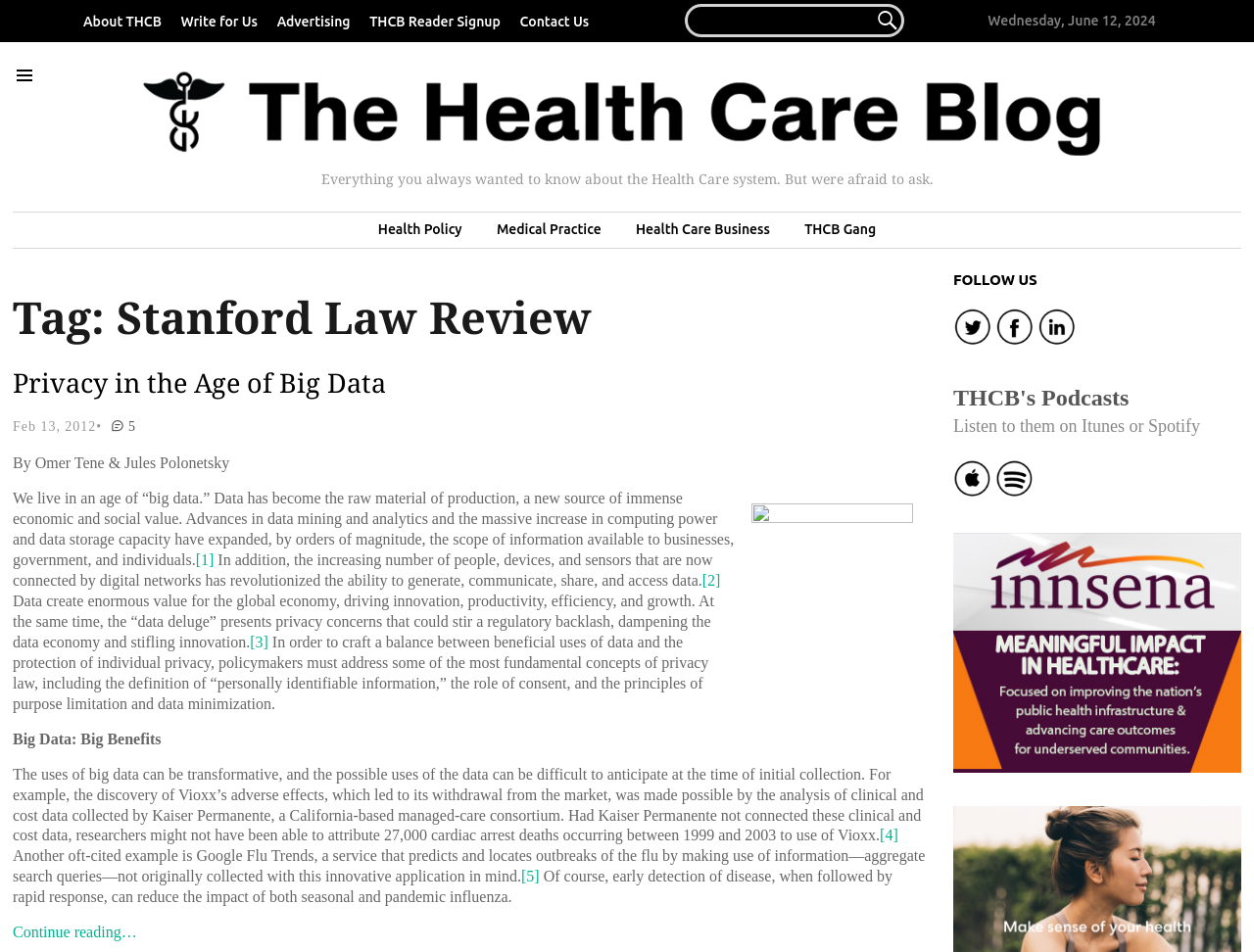Using the provided element description: "parent_node: THCB's Podcasts", determine the bounding box coordinates of the corresponding UI element in the screenshot.

[0.794, 0.512, 0.825, 0.527]